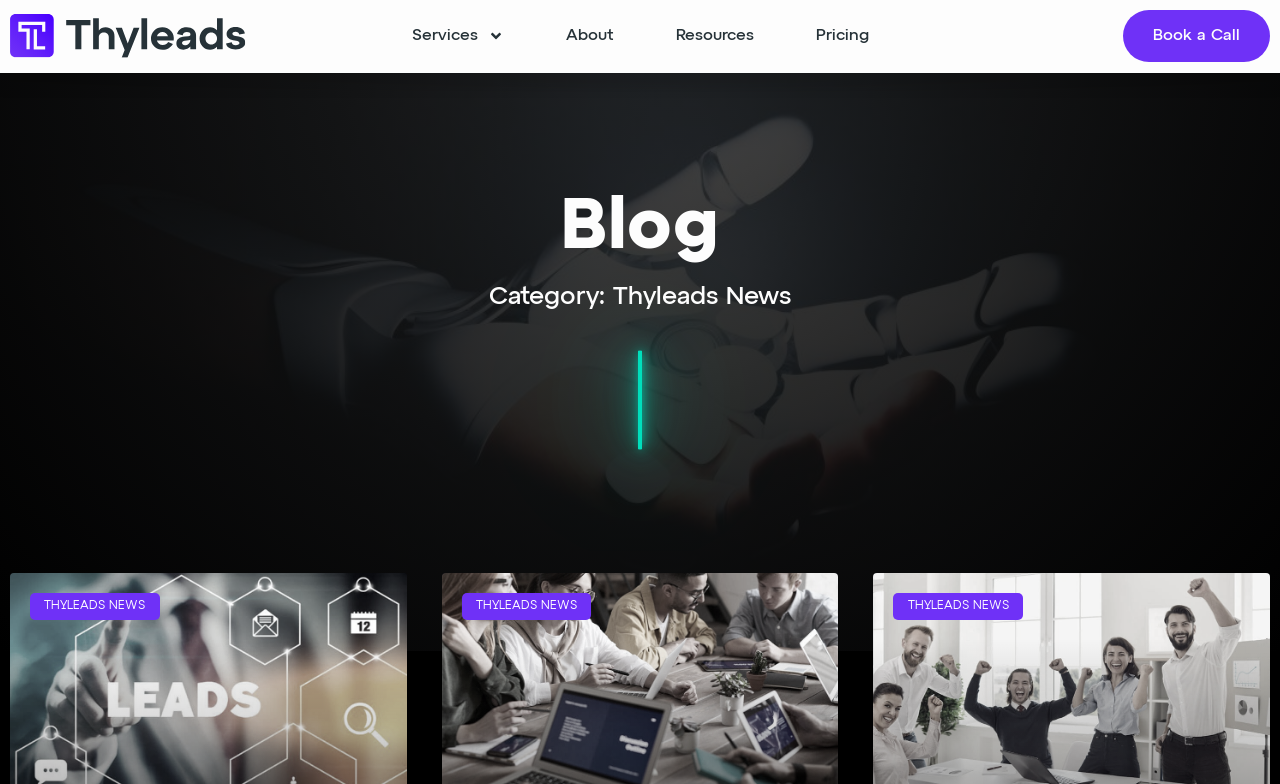Identify the bounding box coordinates for the UI element that matches this description: "Services".

[0.306, 0.017, 0.409, 0.075]